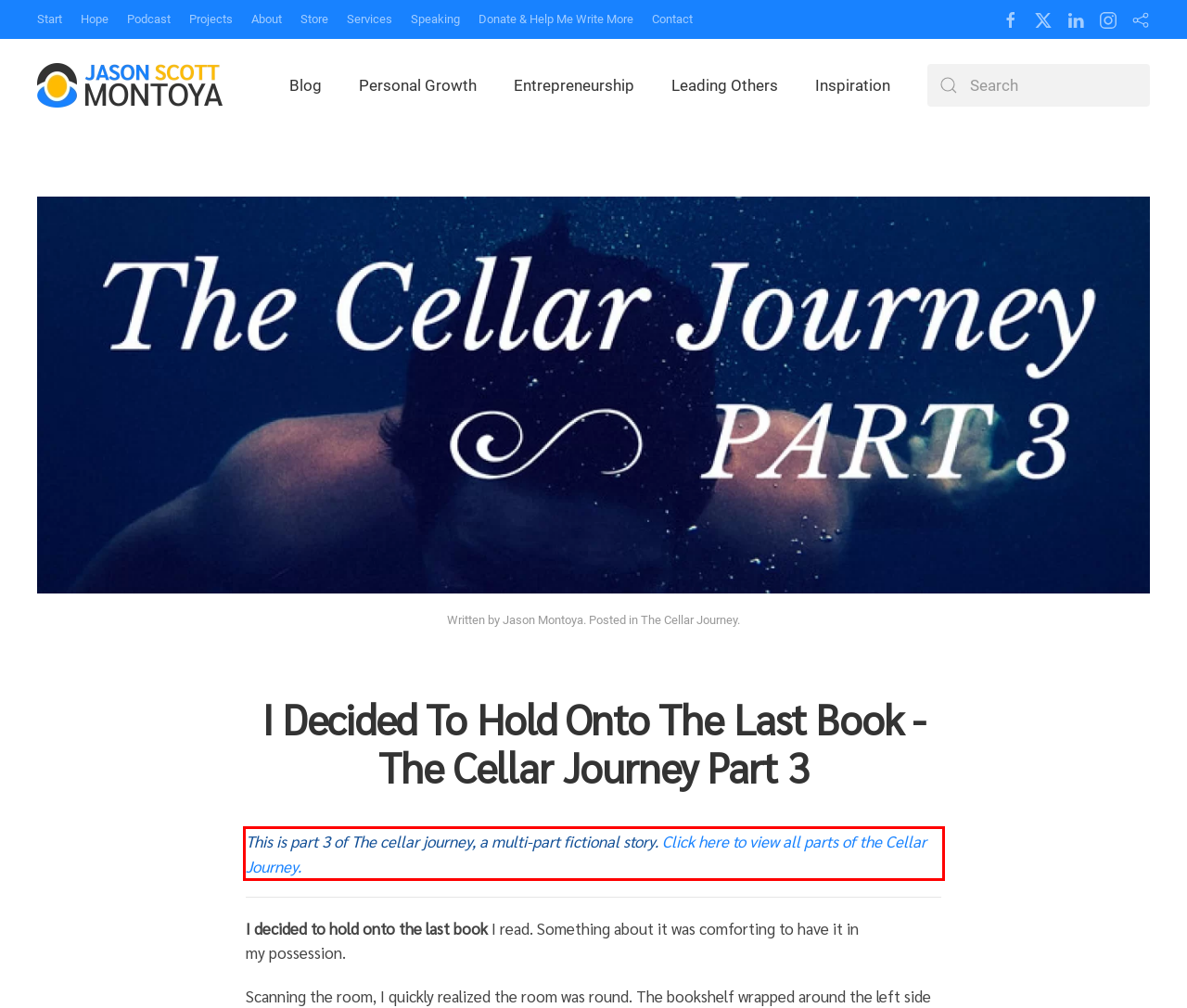Please perform OCR on the text within the red rectangle in the webpage screenshot and return the text content.

This is part 3 of The cellar journey, a multi-part fictional story. Click here to view all parts of the Cellar Journey.